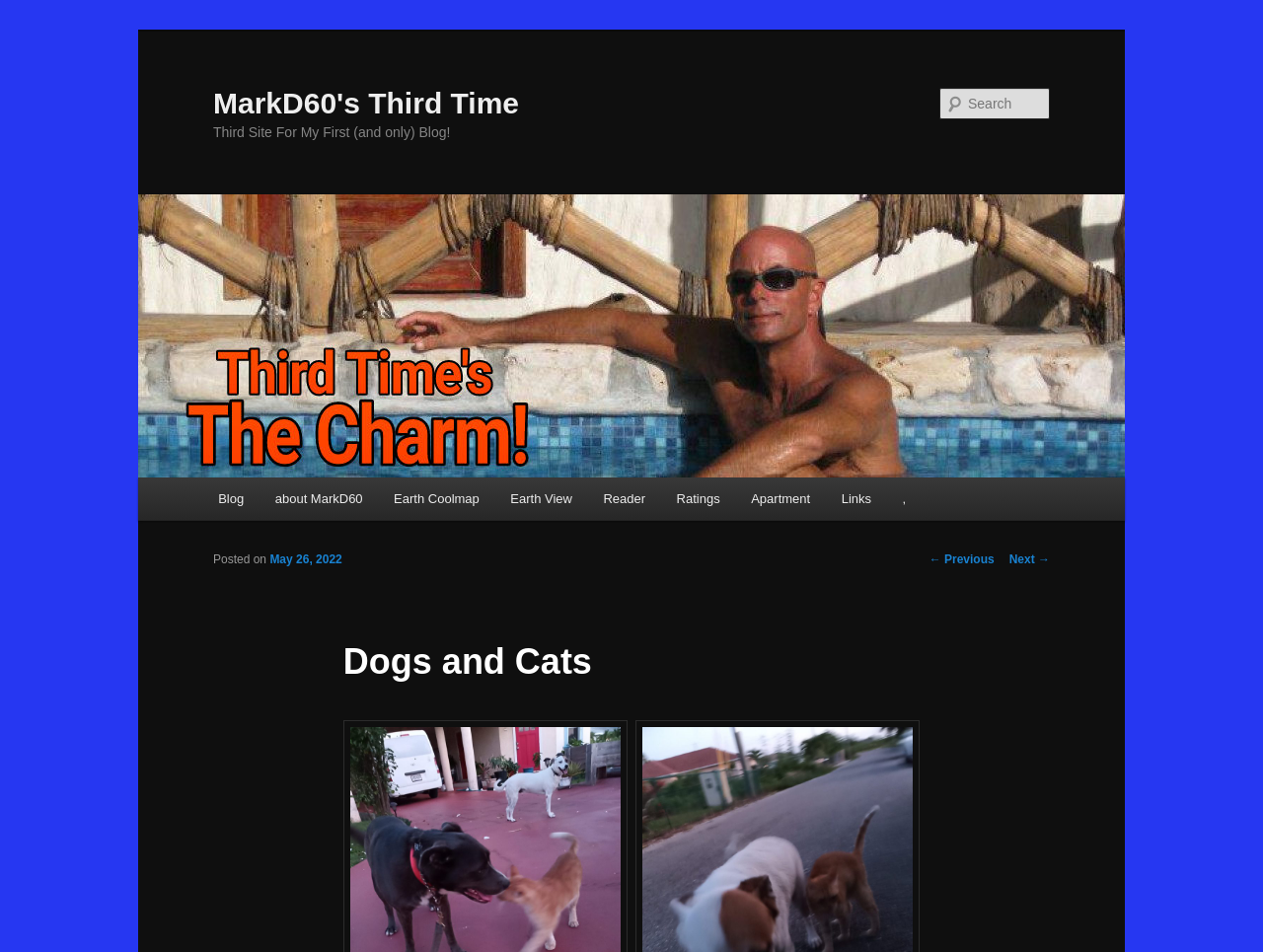Locate the bounding box coordinates of the area to click to fulfill this instruction: "Visit the Earth Coolmap page". The bounding box should be presented as four float numbers between 0 and 1, in the order [left, top, right, bottom].

[0.299, 0.501, 0.392, 0.546]